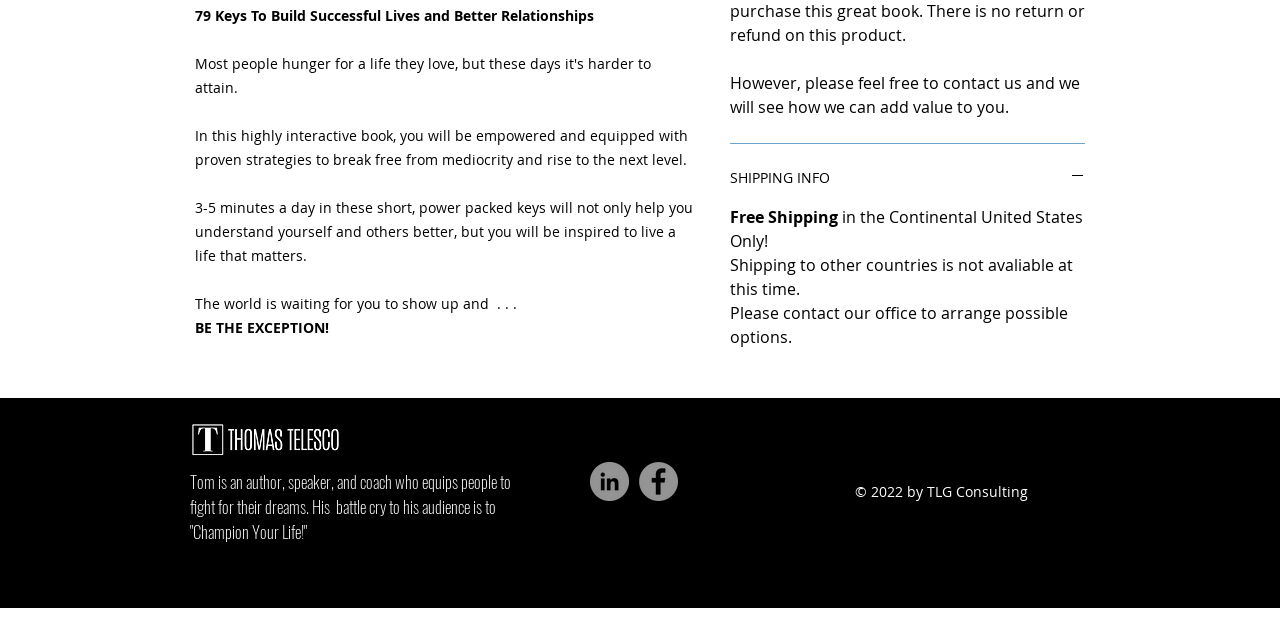Find the bounding box coordinates for the HTML element described in this sentence: "aria-label="Facebook"". Provide the coordinates as four float numbers between 0 and 1, in the format [left, top, right, bottom].

[0.499, 0.721, 0.53, 0.782]